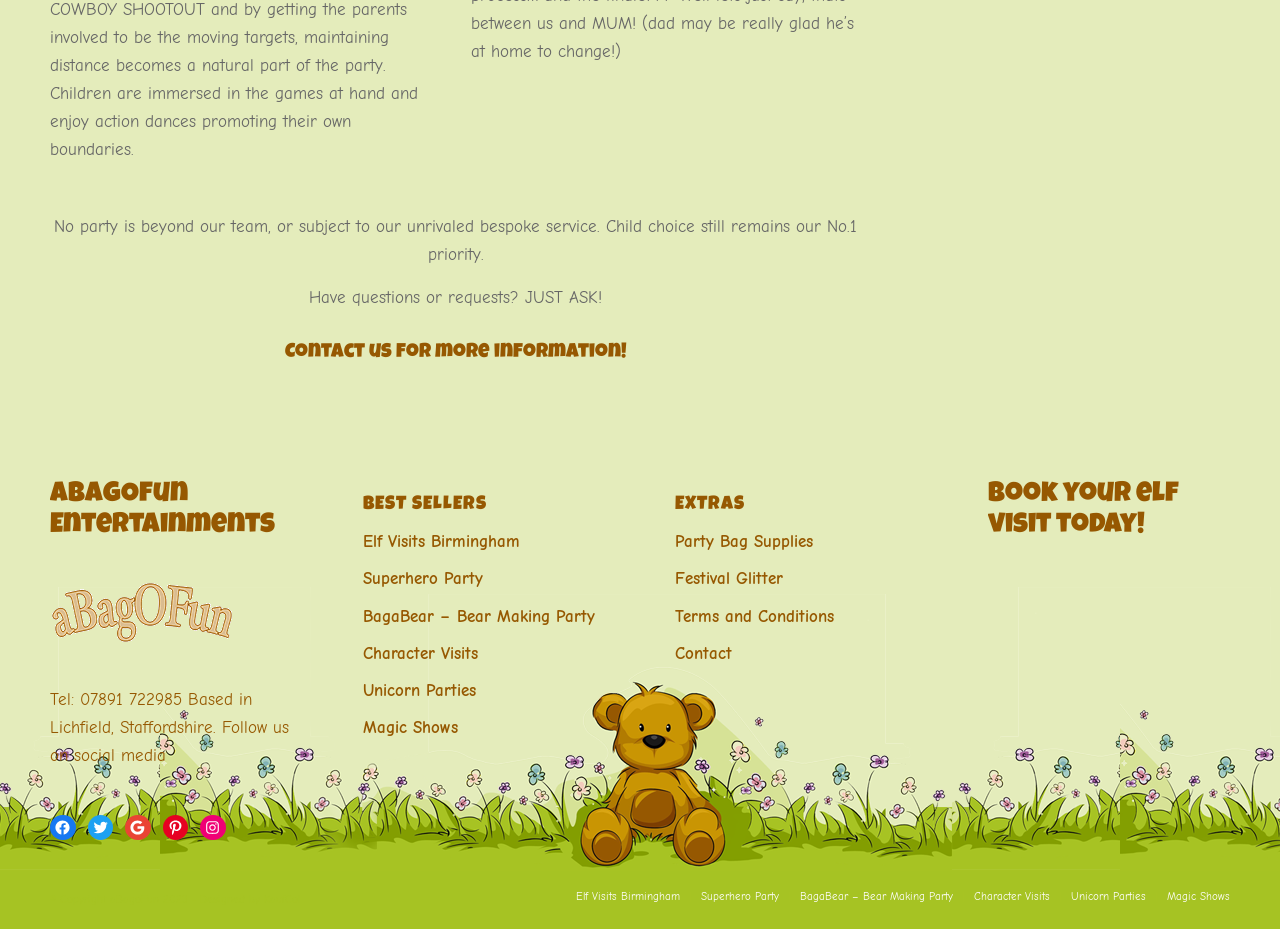What types of parties does the company offer? Please answer the question using a single word or phrase based on the image.

Elf Visits, Superhero, Bear Making, etc.